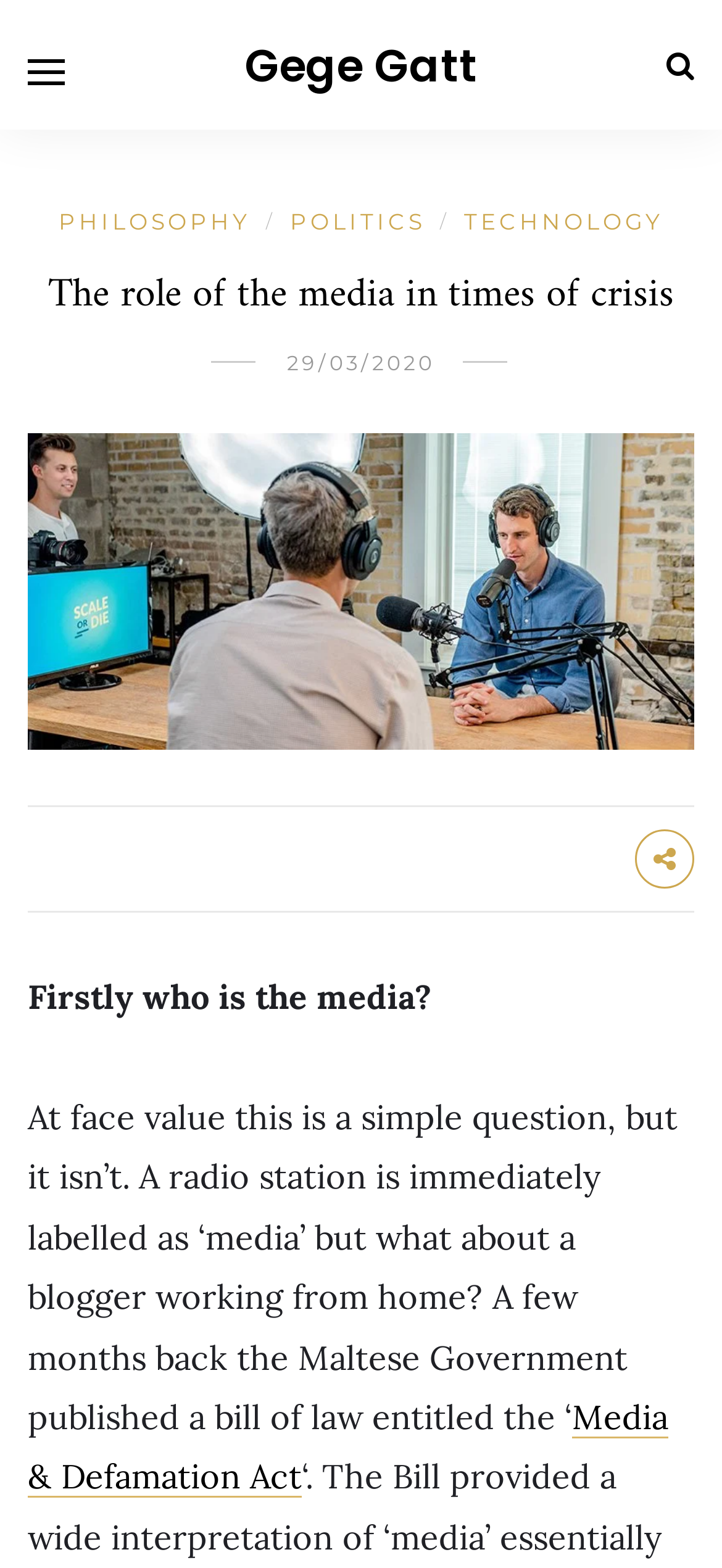Using the information in the image, give a comprehensive answer to the question: 
What are the categories listed on the webpage?

The categories can be found by looking at the link elements located at the top of the webpage, which are 'PHILOSOPHY', 'POLITICS', and 'TECHNOLOGY', separated by a '/' character.